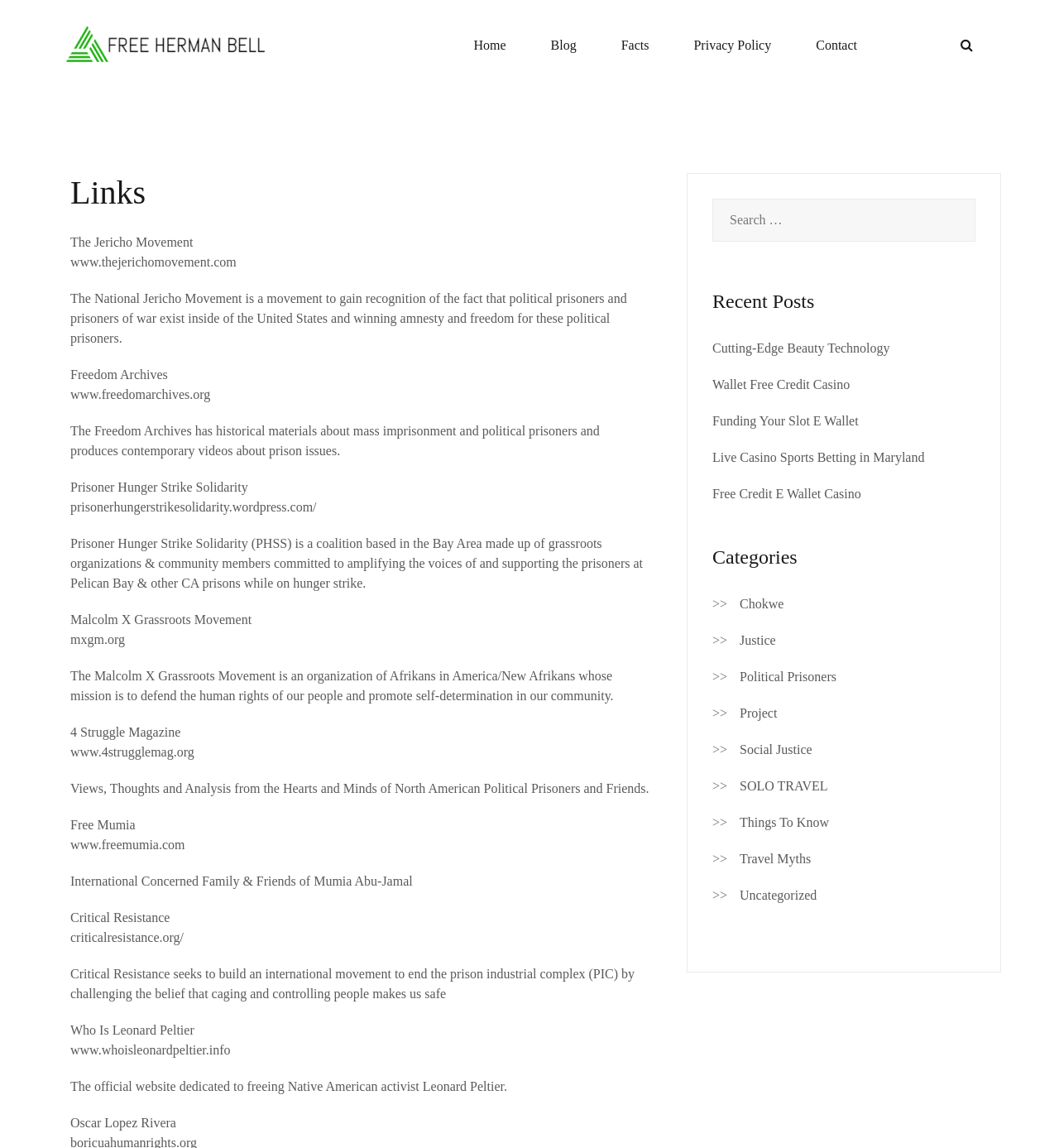How many links are there in the 'Recent Posts' section?
Please provide a comprehensive answer to the question based on the webpage screenshot.

I counted the number of link elements under the heading 'Recent Posts' and found 6 links with texts 'Cutting-Edge Beauty Technology', 'Wallet Free Credit Casino', 'Funding Your Slot E Wallet', 'Live Casino Sports Betting in Maryland', 'Free Credit E Wallet Casino'.